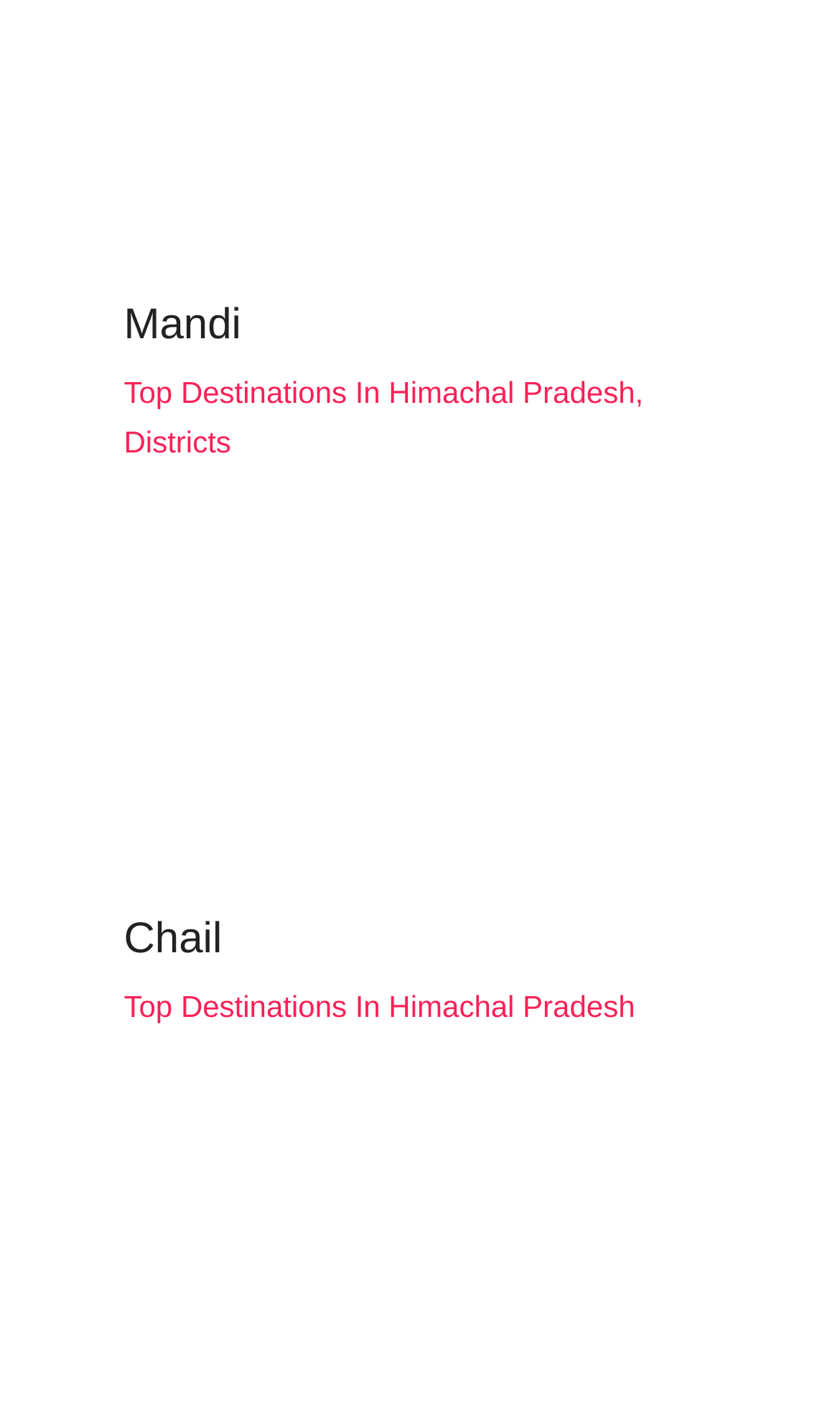Using the description "Top Destinations In Himachal Pradesh", locate and provide the bounding box of the UI element.

[0.147, 0.704, 0.756, 0.728]